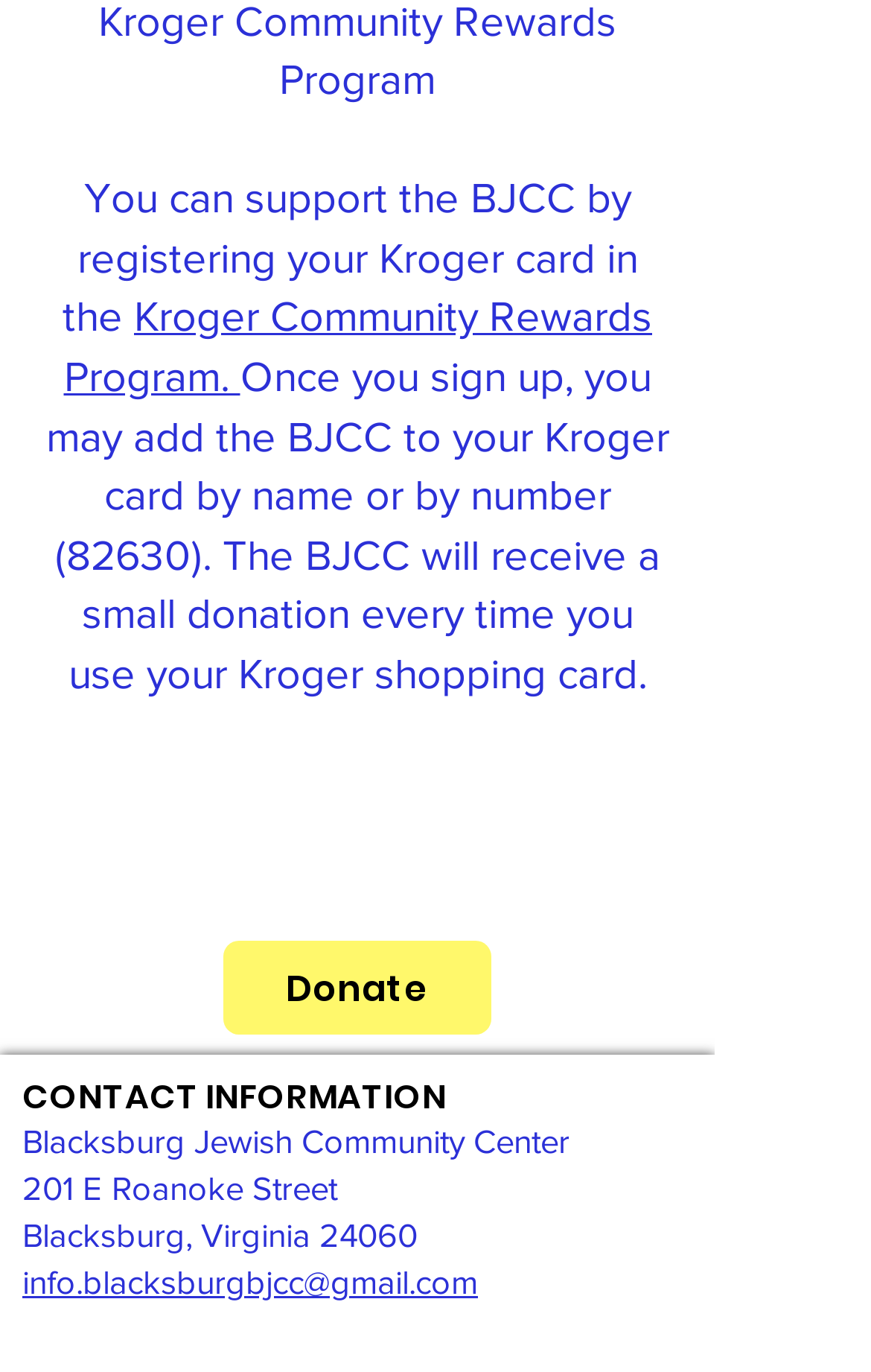Please provide the bounding box coordinates for the UI element as described: "info.blacksburgbjcc@gmail.com". The coordinates must be four floats between 0 and 1, represented as [left, top, right, bottom].

[0.026, 0.921, 0.549, 0.949]